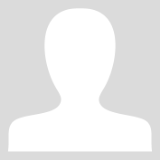Present an elaborate depiction of the scene captured in the image.

The image features a placeholder or silhouette representing an unidentified individual, often used in online profiles where a person's picture is not available. Associated with this image is the name "Randy Bryan Ligh," who is noted for providing legal answers on a platform focused on legal questions and resources. This specific entry indicates that Randy answered a question related to foreclosure law on February 22, 2023, contributing to the community by offering insights into complex legal matters. The context emphasizes the value of legal expertise in navigating inquiries about judgment renewals and property rights within foreclosure proceedings.